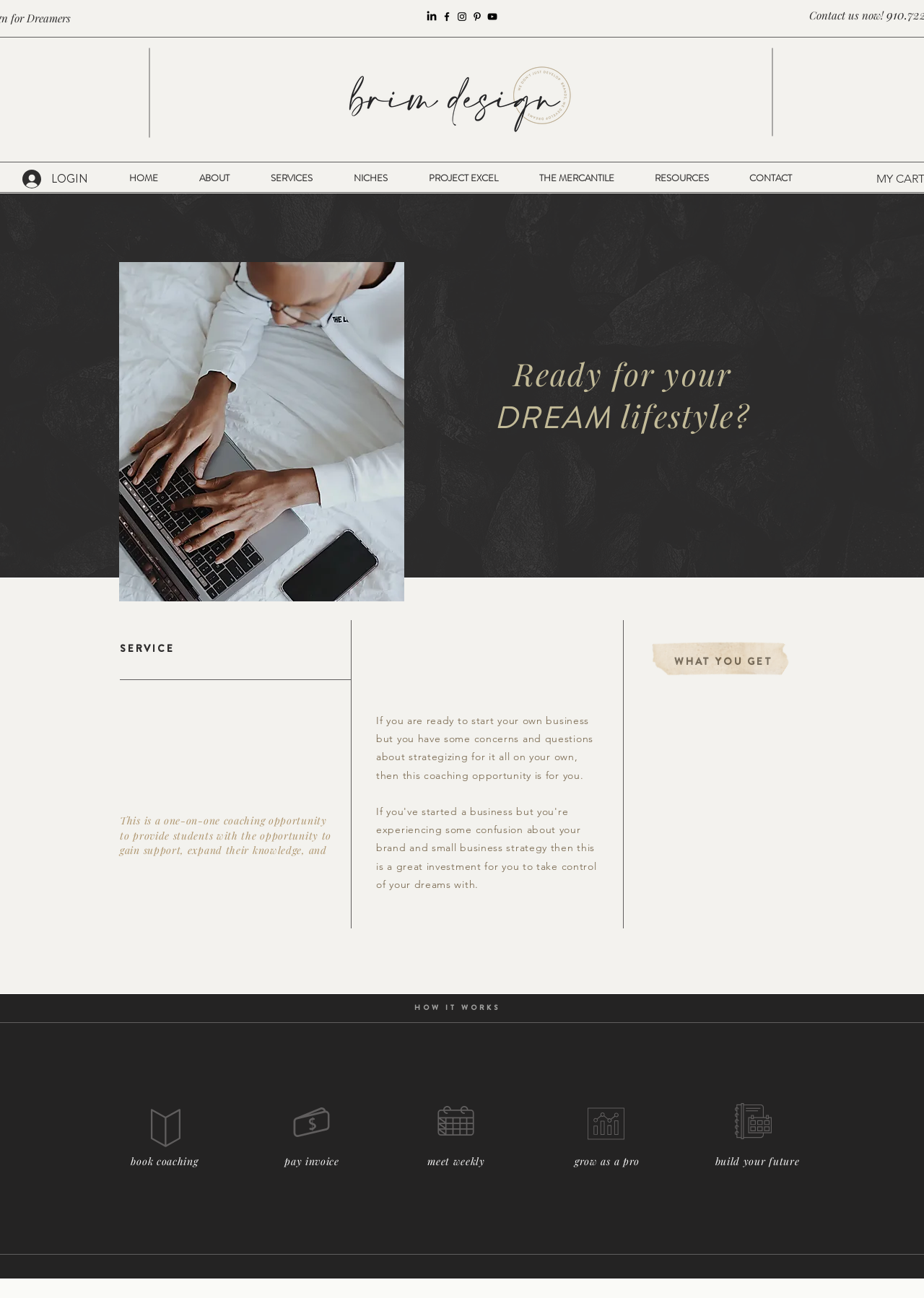What is the purpose of the coaching service?
Could you answer the question in a detailed manner, providing as much information as possible?

Based on the webpage content, I can see that the purpose of the coaching service is to provide students with the opportunity to gain support, expand their knowledge, and achieve their goals, as stated in the description.